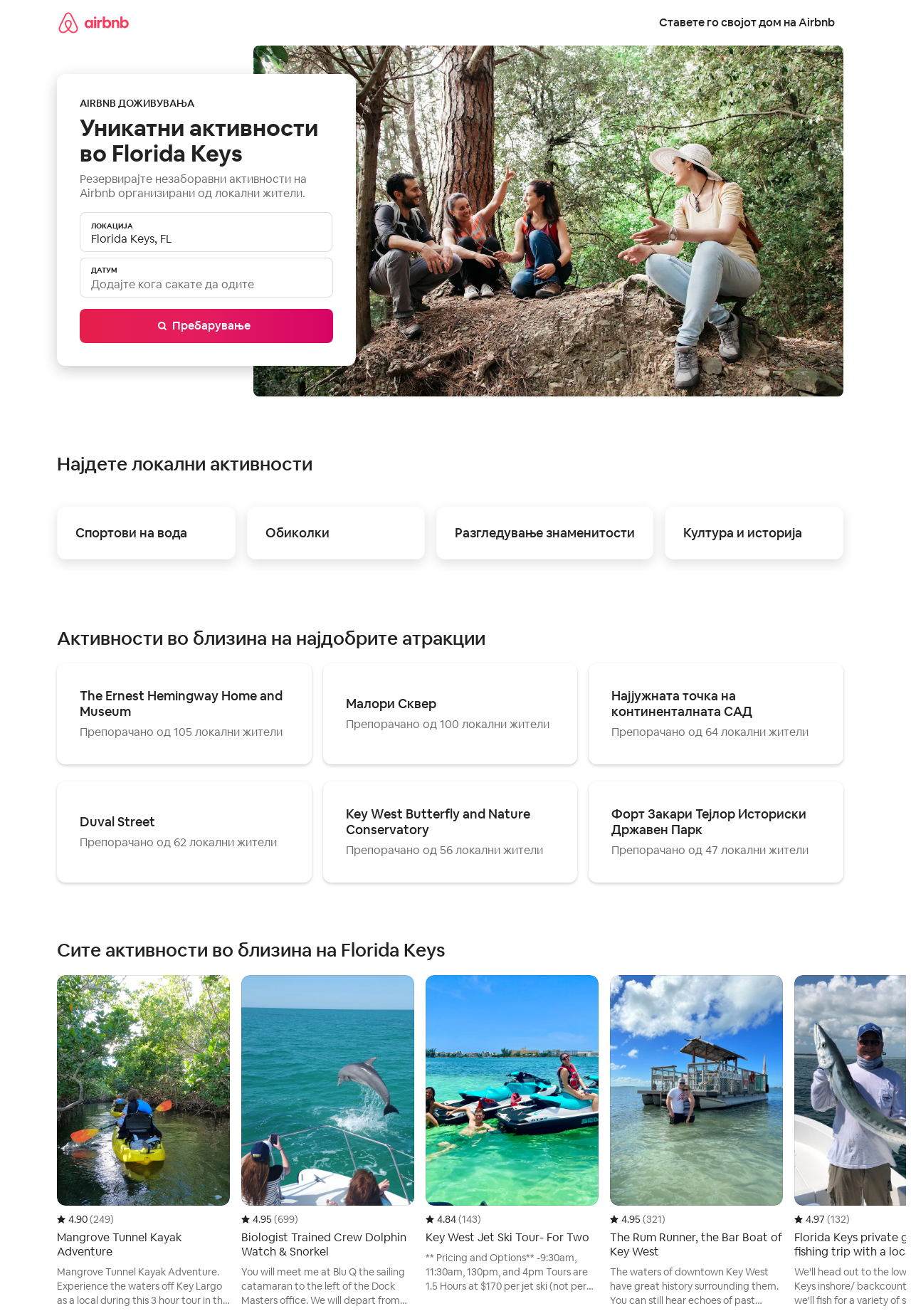Utilize the information from the image to answer the question in detail:
What is the purpose of the search bar?

The search bar is located near the top of the webpage, and it appears to be designed for users to search for specific activities or experiences in Florida Keys.